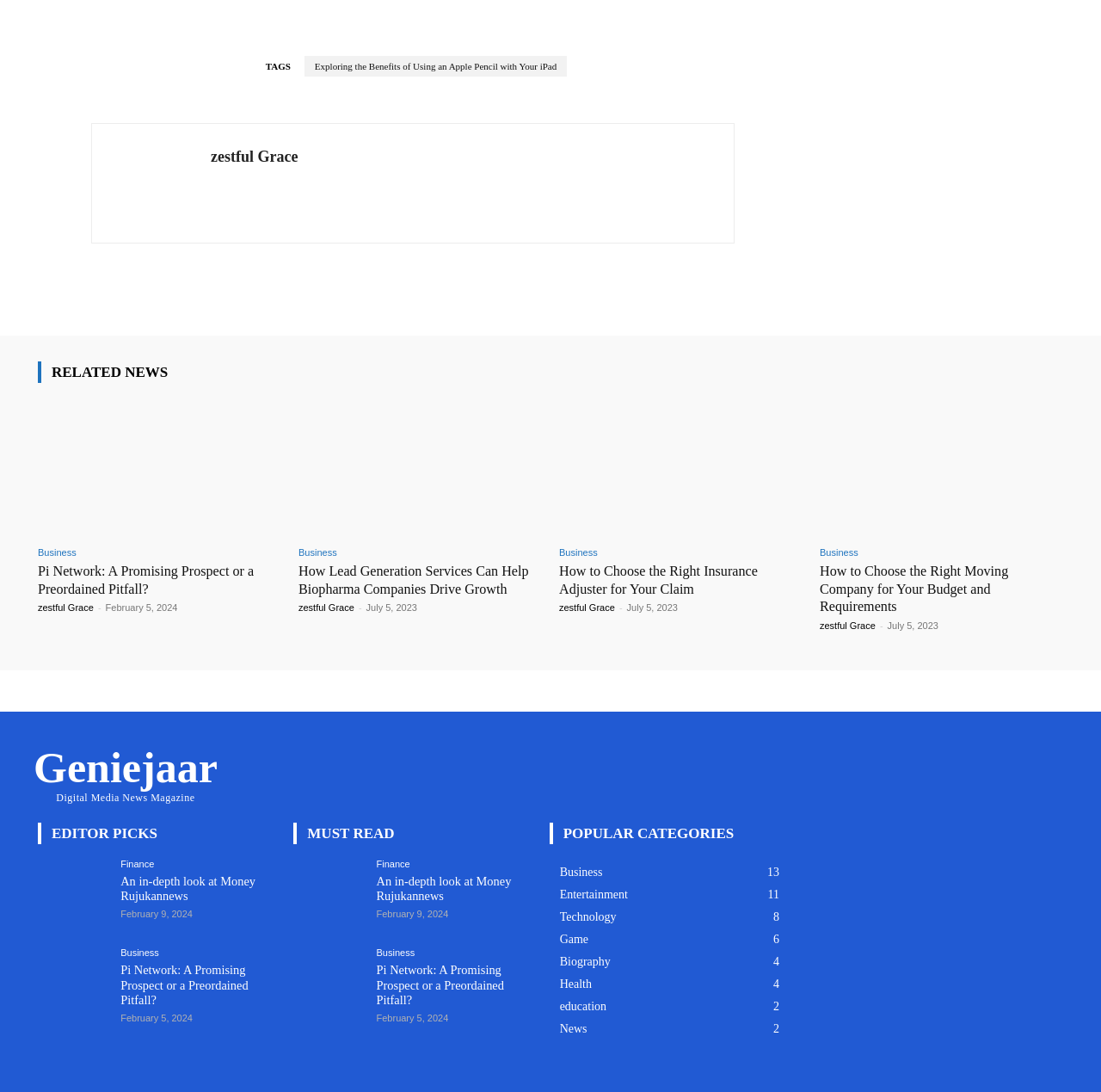Respond to the question below with a single word or phrase:
What is the title of the first article?

Exploring the Benefits of Using an Apple Pencil with Your iPad